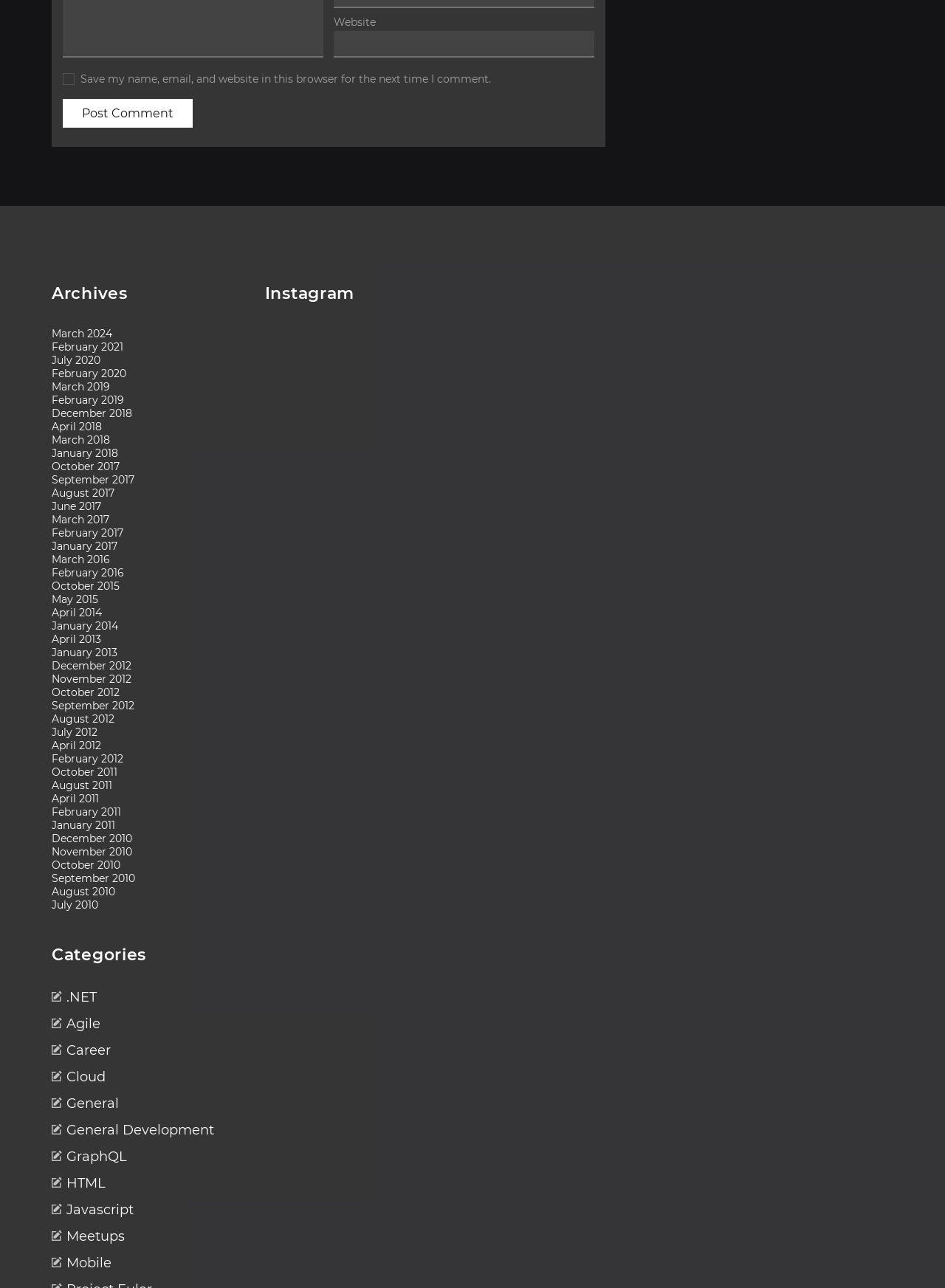Determine the bounding box coordinates of the area to click in order to meet this instruction: "Browse categories".

[0.055, 0.735, 0.155, 0.75]